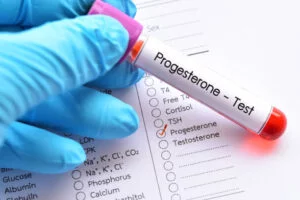What hormone test is prominently shown on the checklist?
Use the screenshot to answer the question with a single word or phrase.

Progesterone